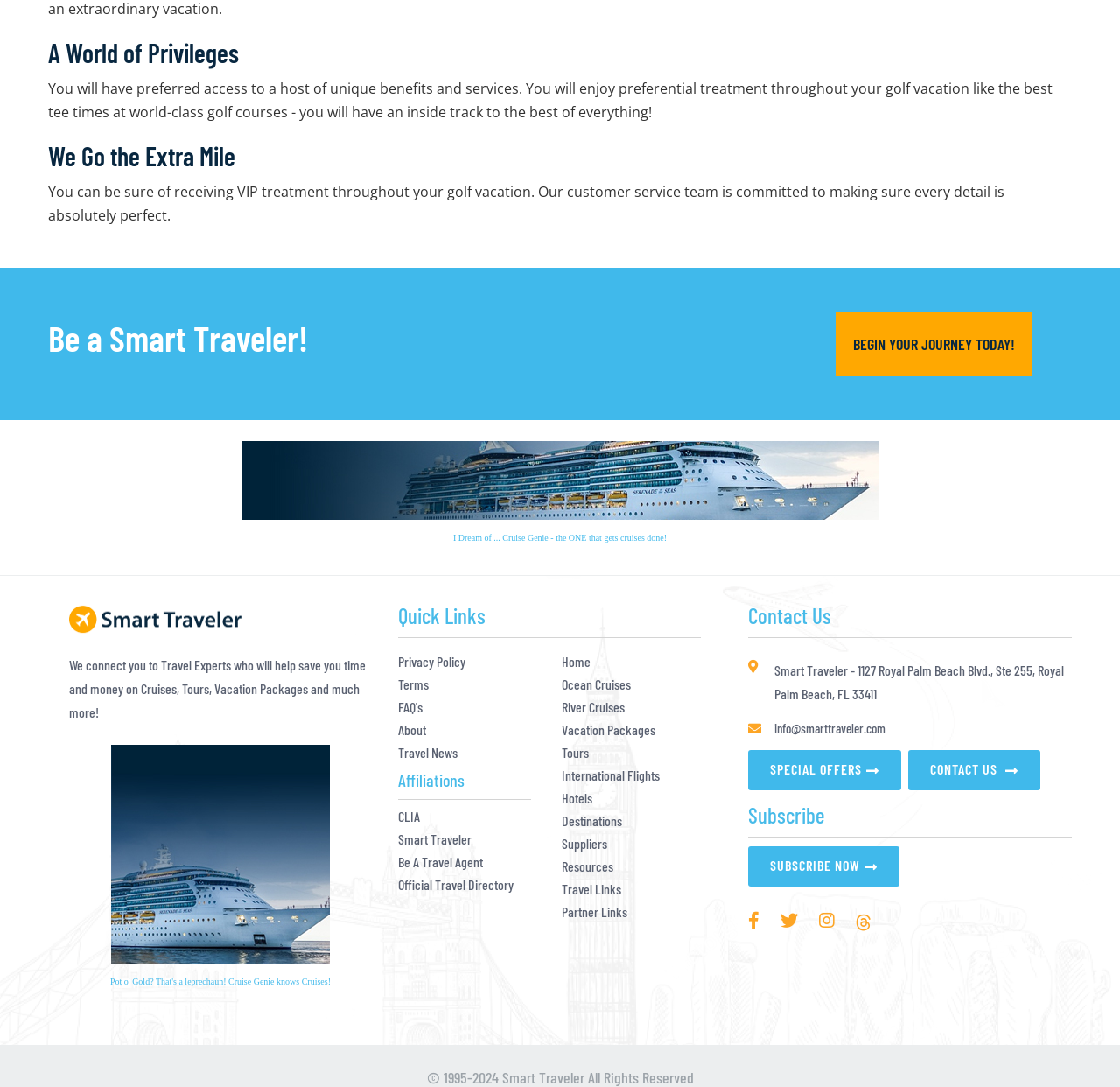Using the description: "Be A Travel Agent", identify the bounding box of the corresponding UI element in the screenshot.

[0.355, 0.786, 0.474, 0.8]